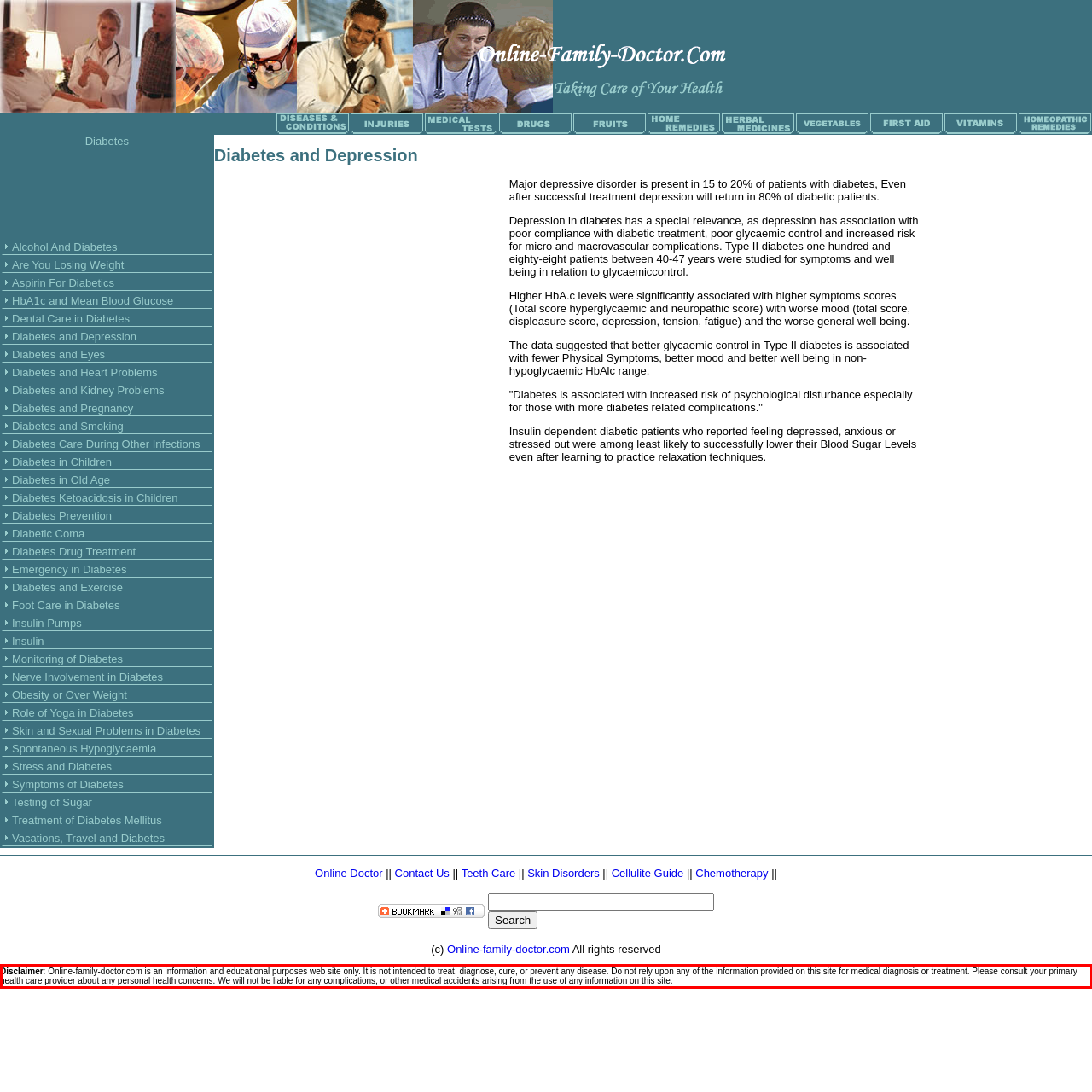Given a screenshot of a webpage, locate the red bounding box and extract the text it encloses.

Disclaimer: Online-family-doctor.com is an information and educational purposes web site only. It is not intended to treat, diagnose, cure, or prevent any disease. Do not rely upon any of the information provided on this site for medical diagnosis or treatment. Please consult your primary health care provider about any personal health concerns. We will not be liable for any complications, or other medical accidents arising from the use of any information on this site.